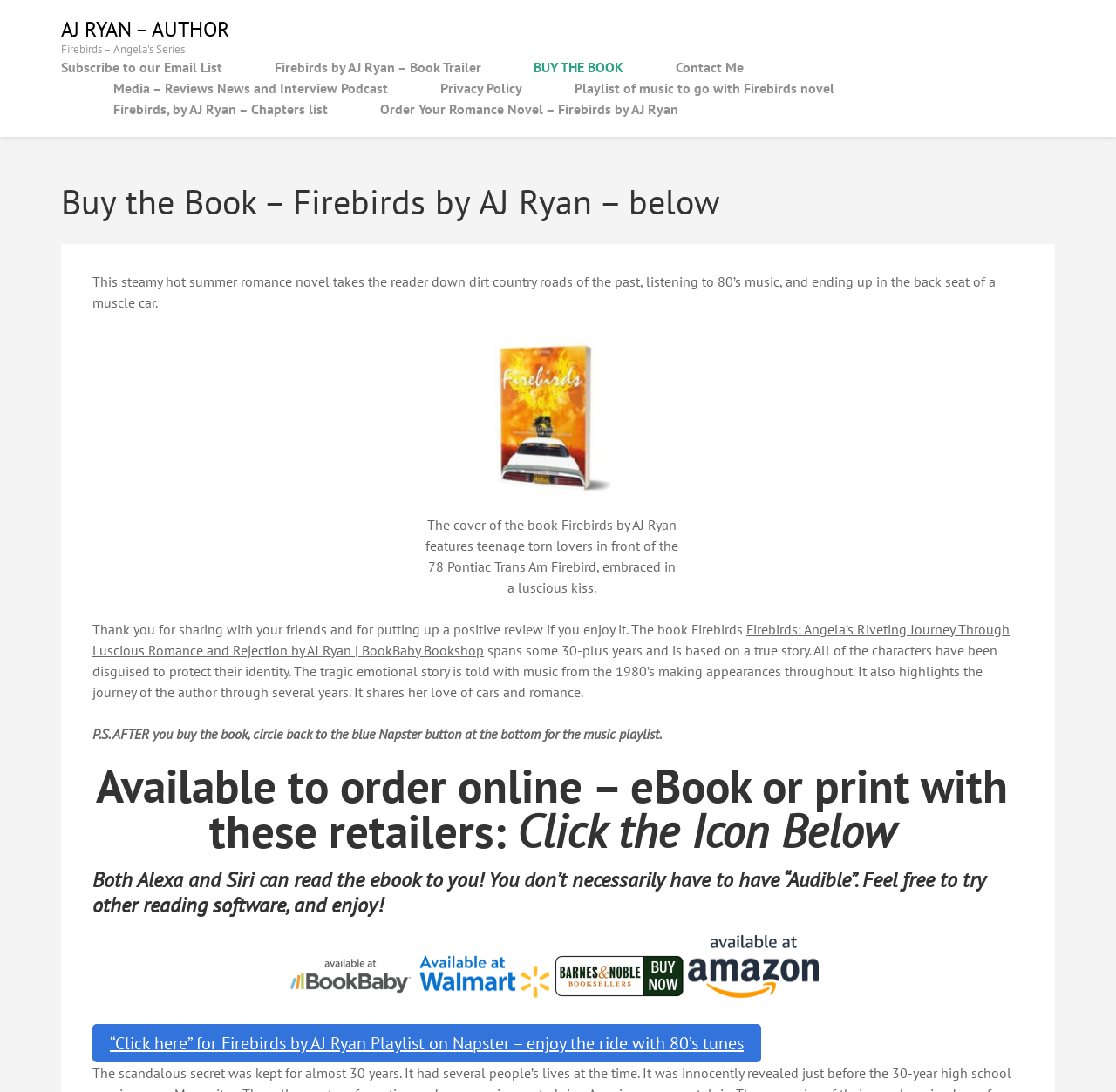Who is the author of the book Firebirds?
Please give a well-detailed answer to the question.

The answer can be found by looking at the link 'AJ RYAN – AUTHOR' at the top of the webpage, which suggests that AJ Ryan is the author of the book Firebirds.